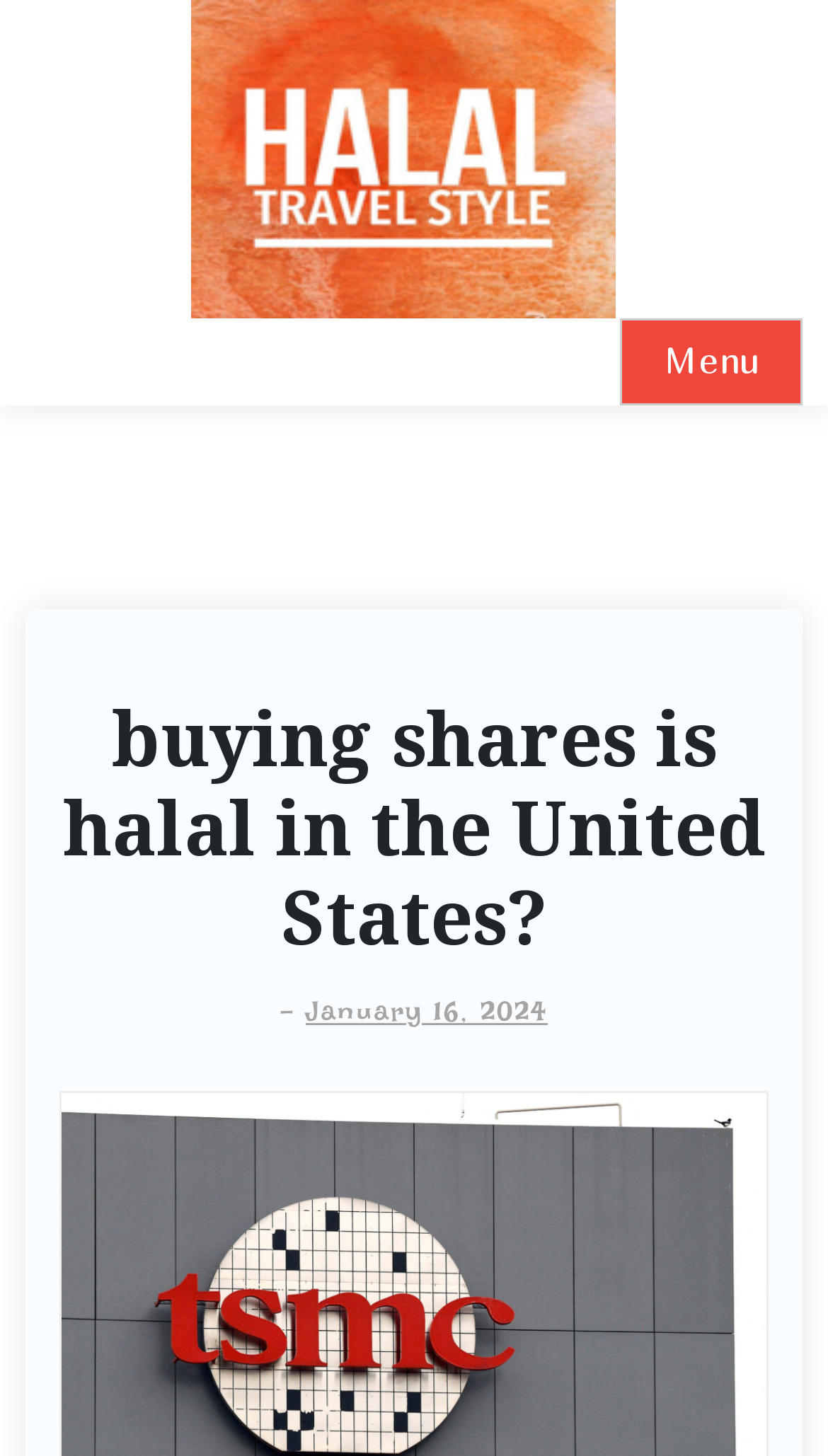Using the format (top-left x, top-left y, bottom-right x, bottom-right y), provide the bounding box coordinates for the described UI element. All values should be floating point numbers between 0 and 1: Menu Close

[0.749, 0.219, 0.969, 0.278]